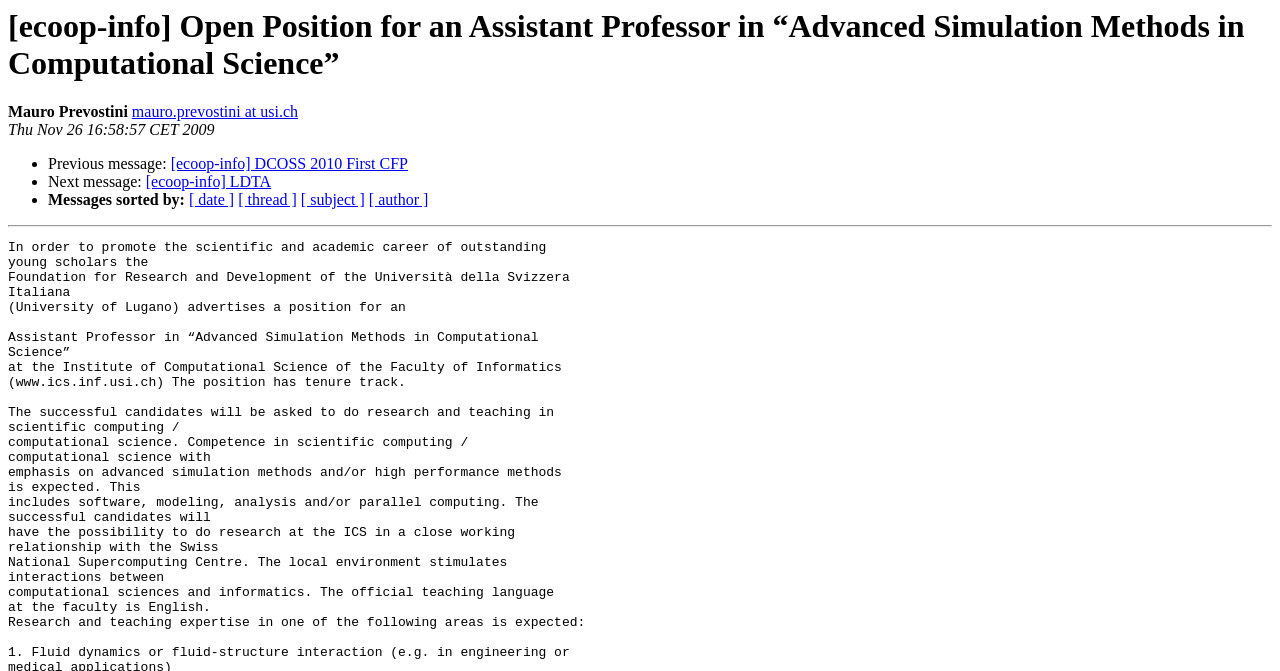How many list markers are there?
Using the image, give a concise answer in the form of a single word or short phrase.

3